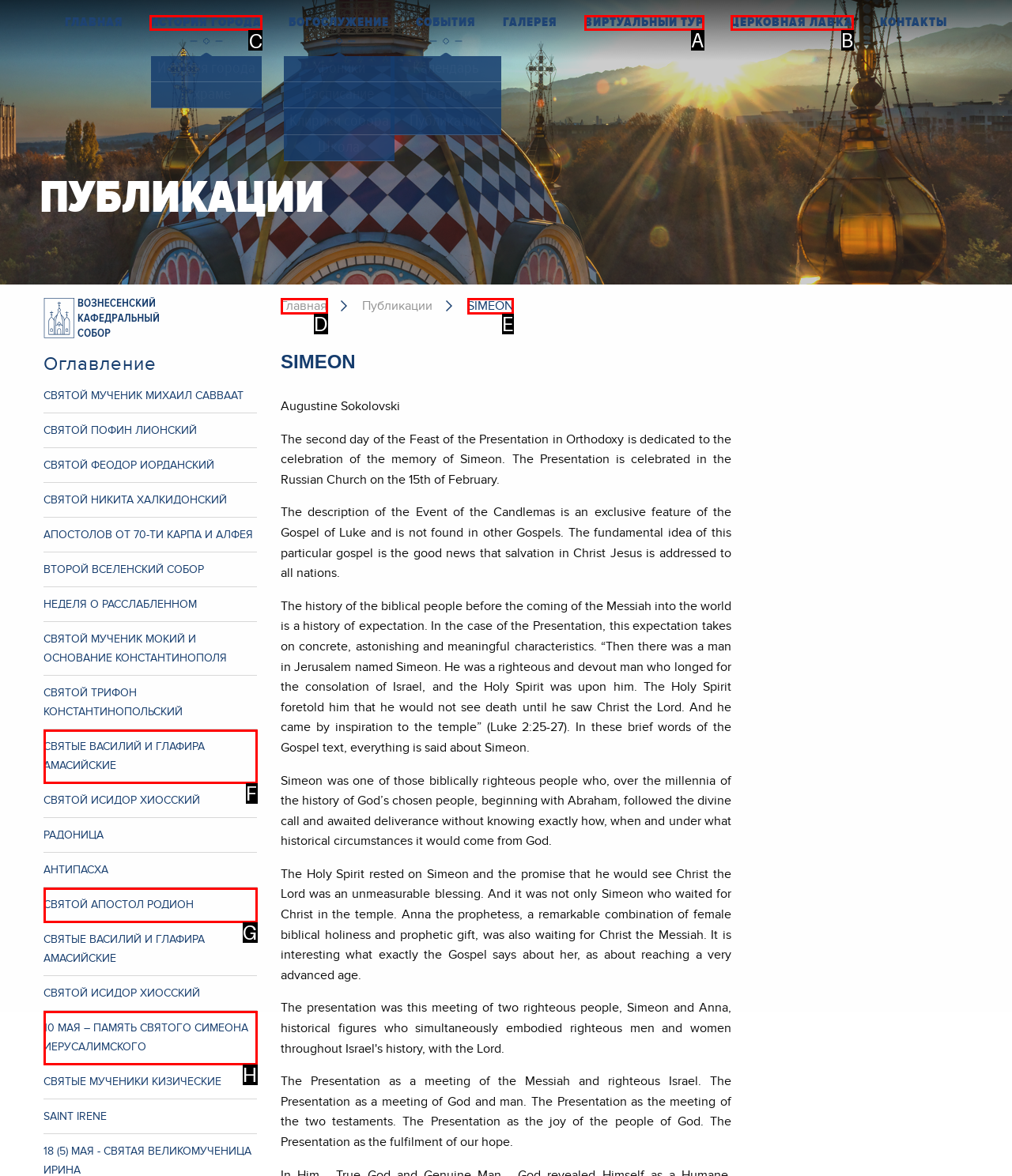Tell me the correct option to click for this task: View ИСТОРИЯ ГОРОДА
Write down the option's letter from the given choices.

C